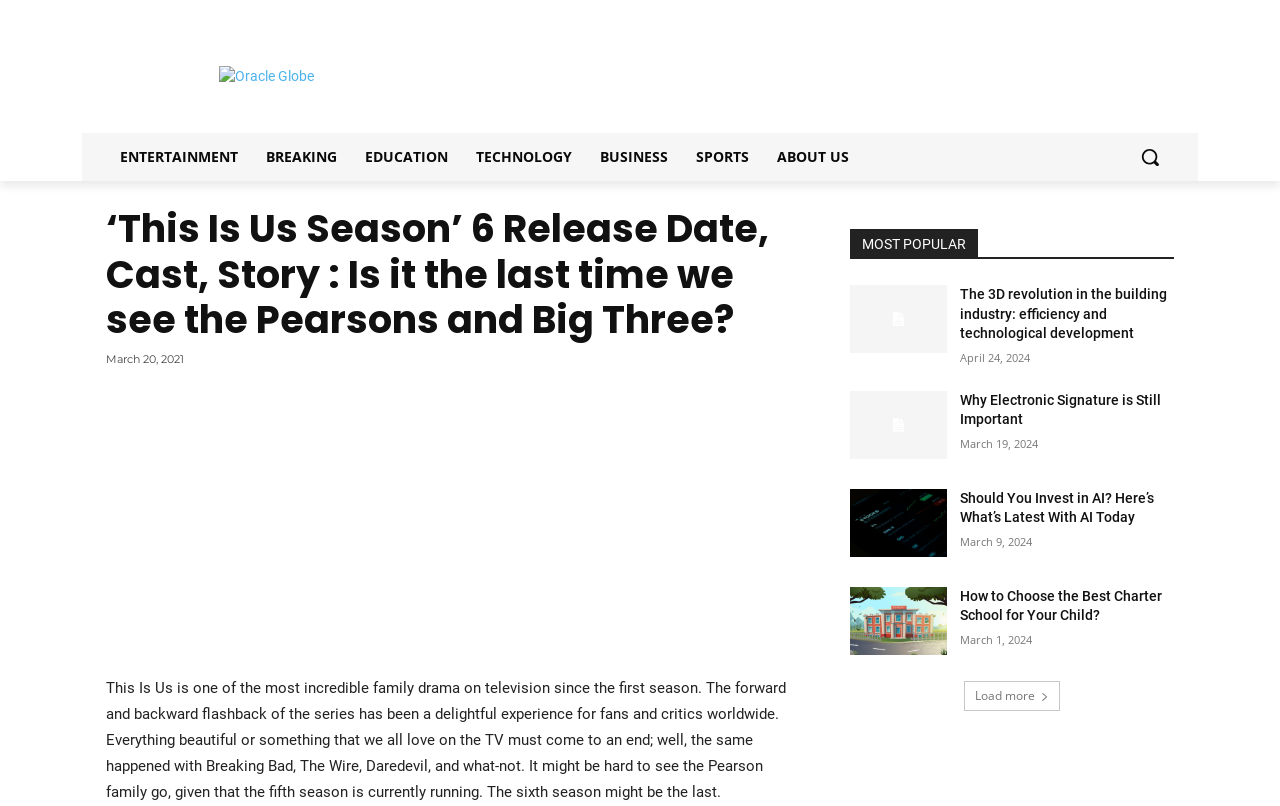Utilize the details in the image to thoroughly answer the following question: What is the topic of the main article?

The main article's title is '‘This Is Us Season’ 6 Release Date, Cast, Story : Is it the last time we see the Pearsons and Big Three?' which indicates that the topic is about the sixth season of the TV series 'This Is Us'.